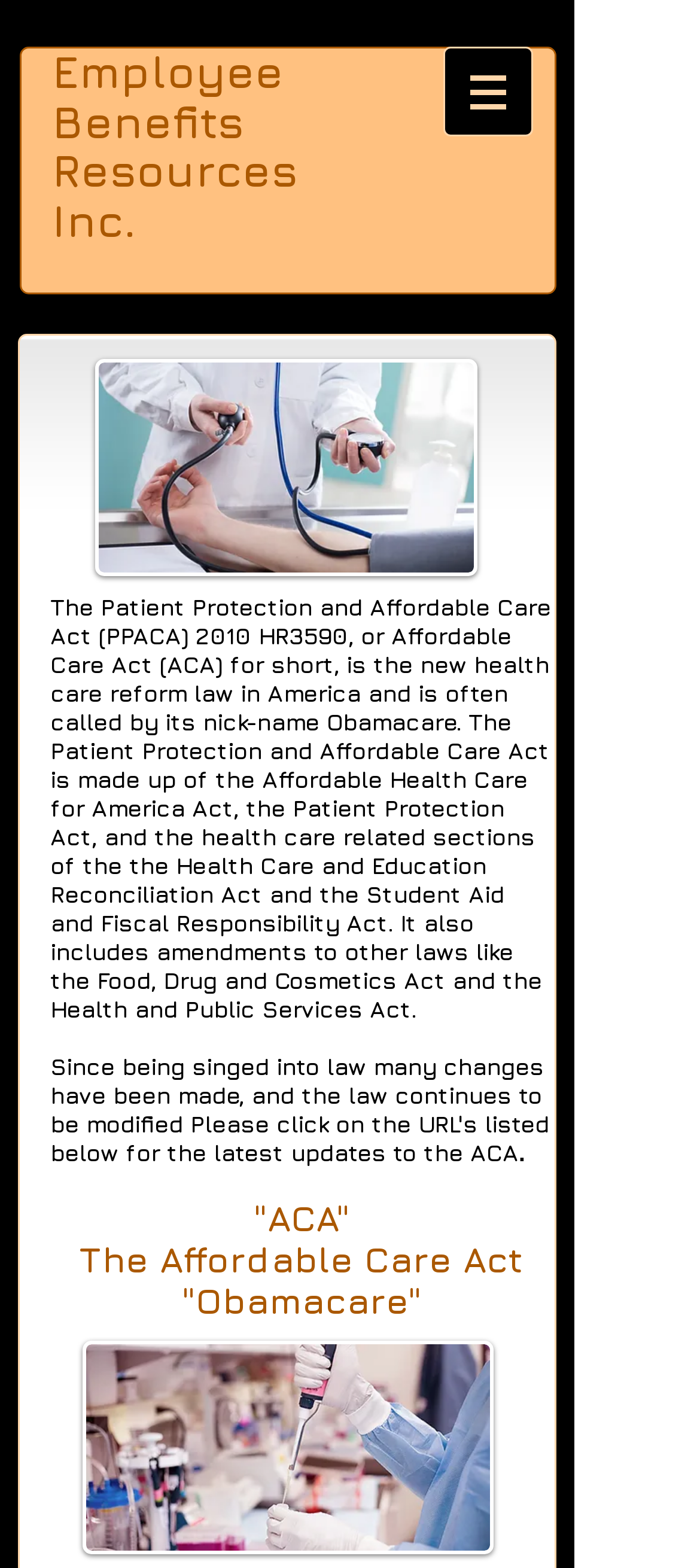What is the name of the company?
Look at the image and answer the question with a single word or phrase.

Employee Benefits Resources Inc.